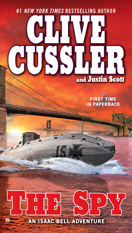What is the status of the book?
Carefully examine the image and provide a detailed answer to the question.

The names of the authors are featured above in white, signaling its status as a bestseller, indicating that the book has been highly successful in terms of sales.